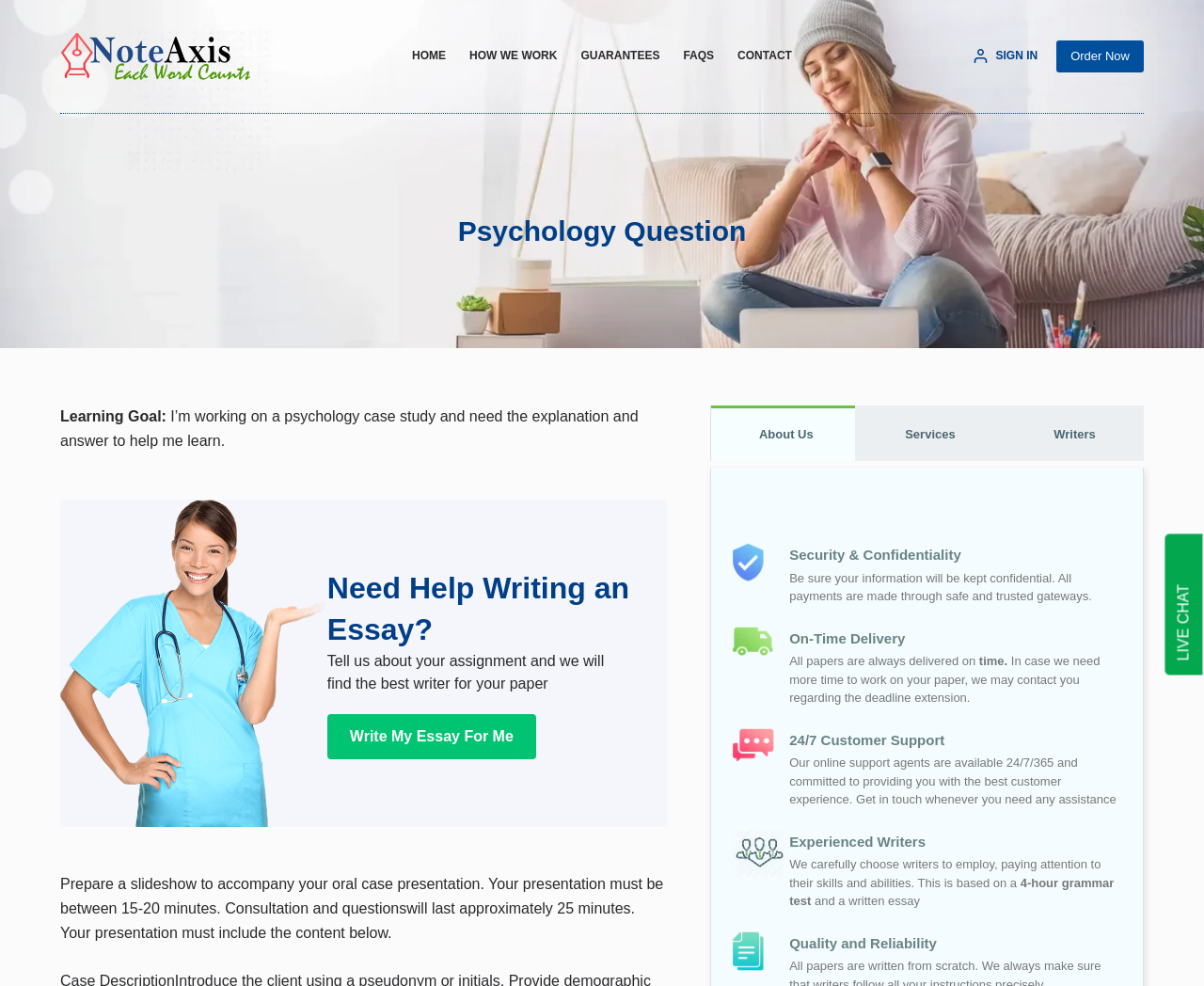Could you locate the bounding box coordinates for the section that should be clicked to accomplish this task: "Click the 'Professional Essay Writing Services Website' link".

[0.05, 0.033, 0.208, 0.081]